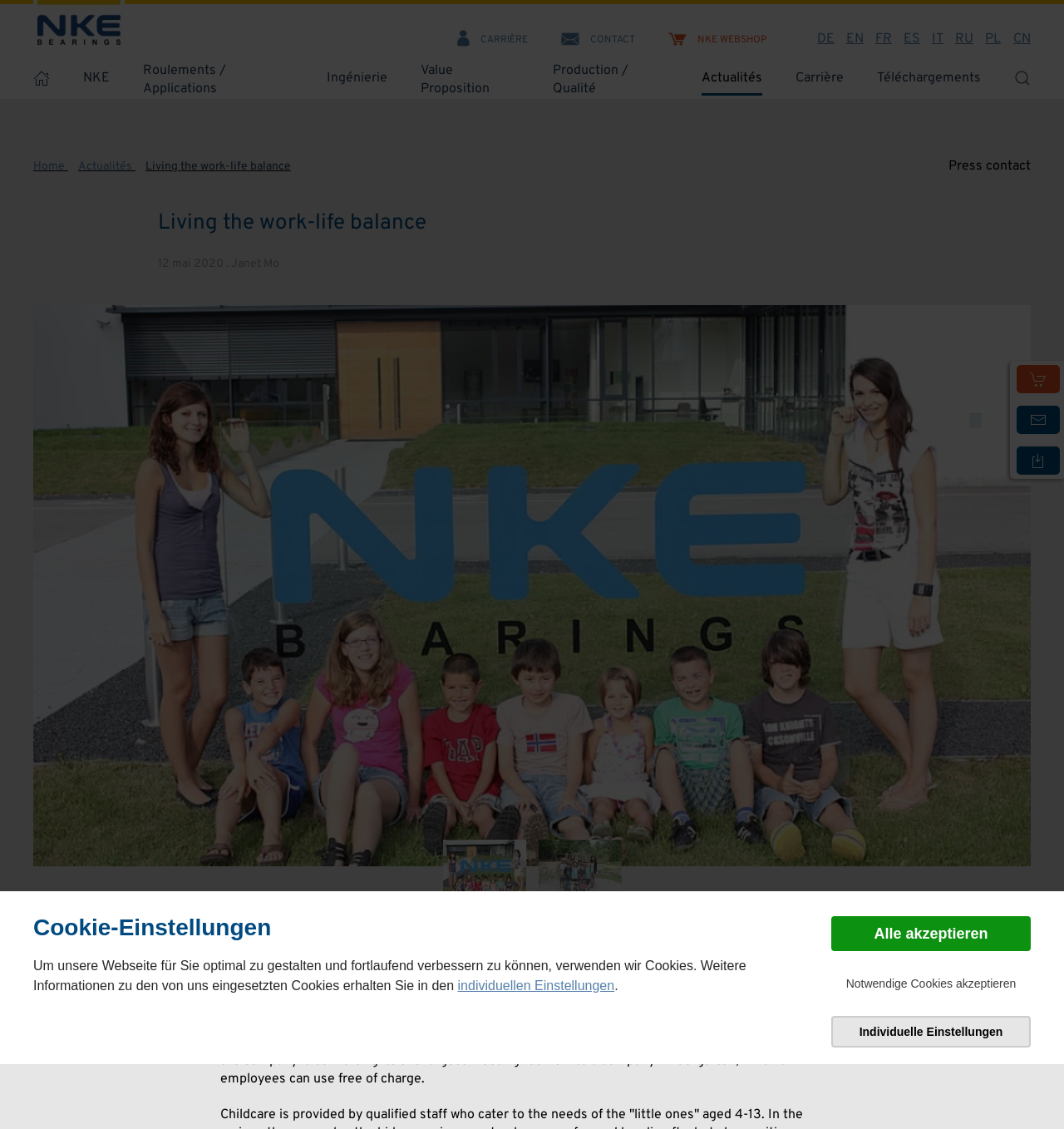Identify the bounding box coordinates of the area you need to click to perform the following instruction: "Go to the 'NKE WEBSHOP'".

[0.628, 0.029, 0.721, 0.042]